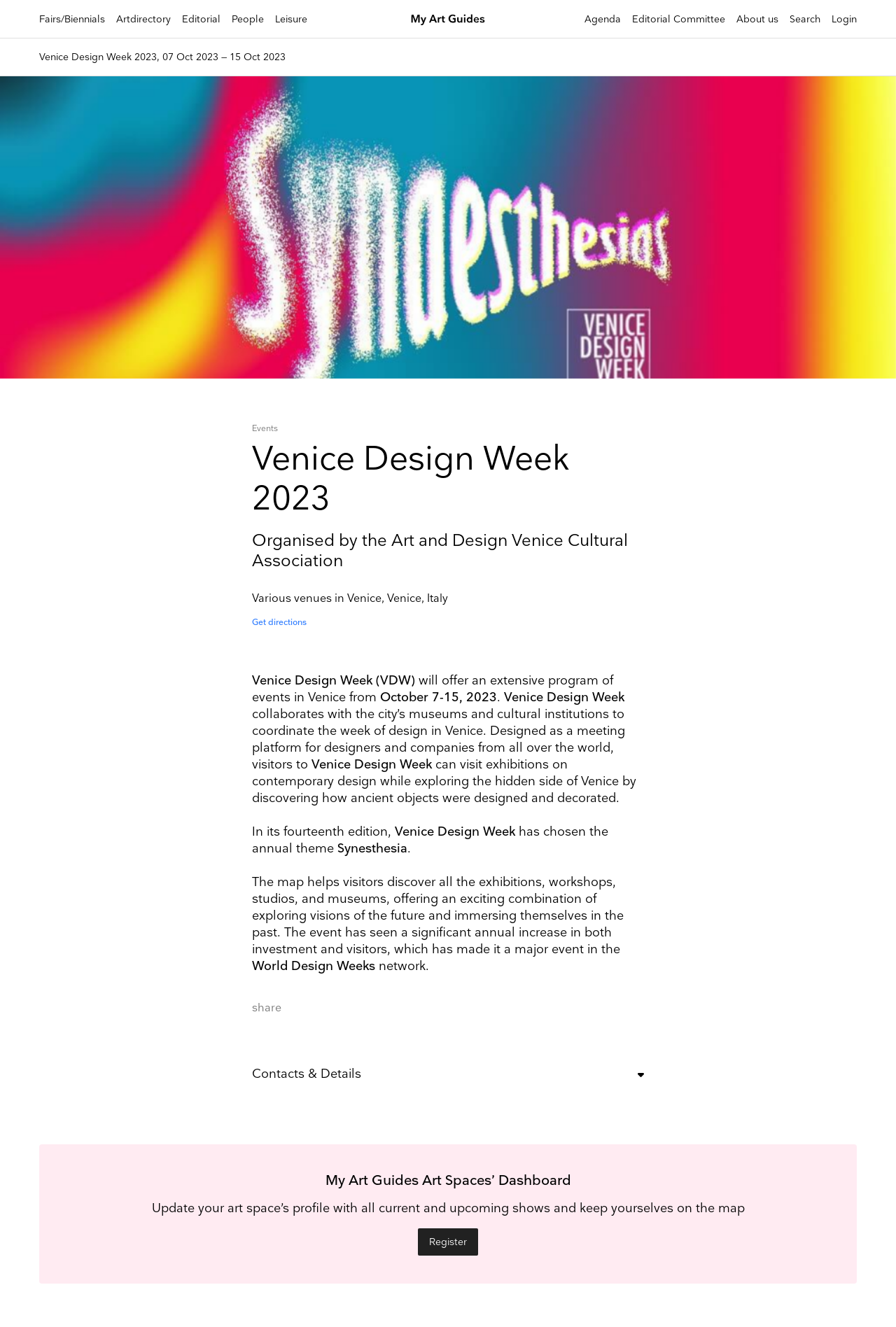Identify the coordinates of the bounding box for the element that must be clicked to accomplish the instruction: "Register for the art space’s profile".

[0.466, 0.926, 0.534, 0.946]